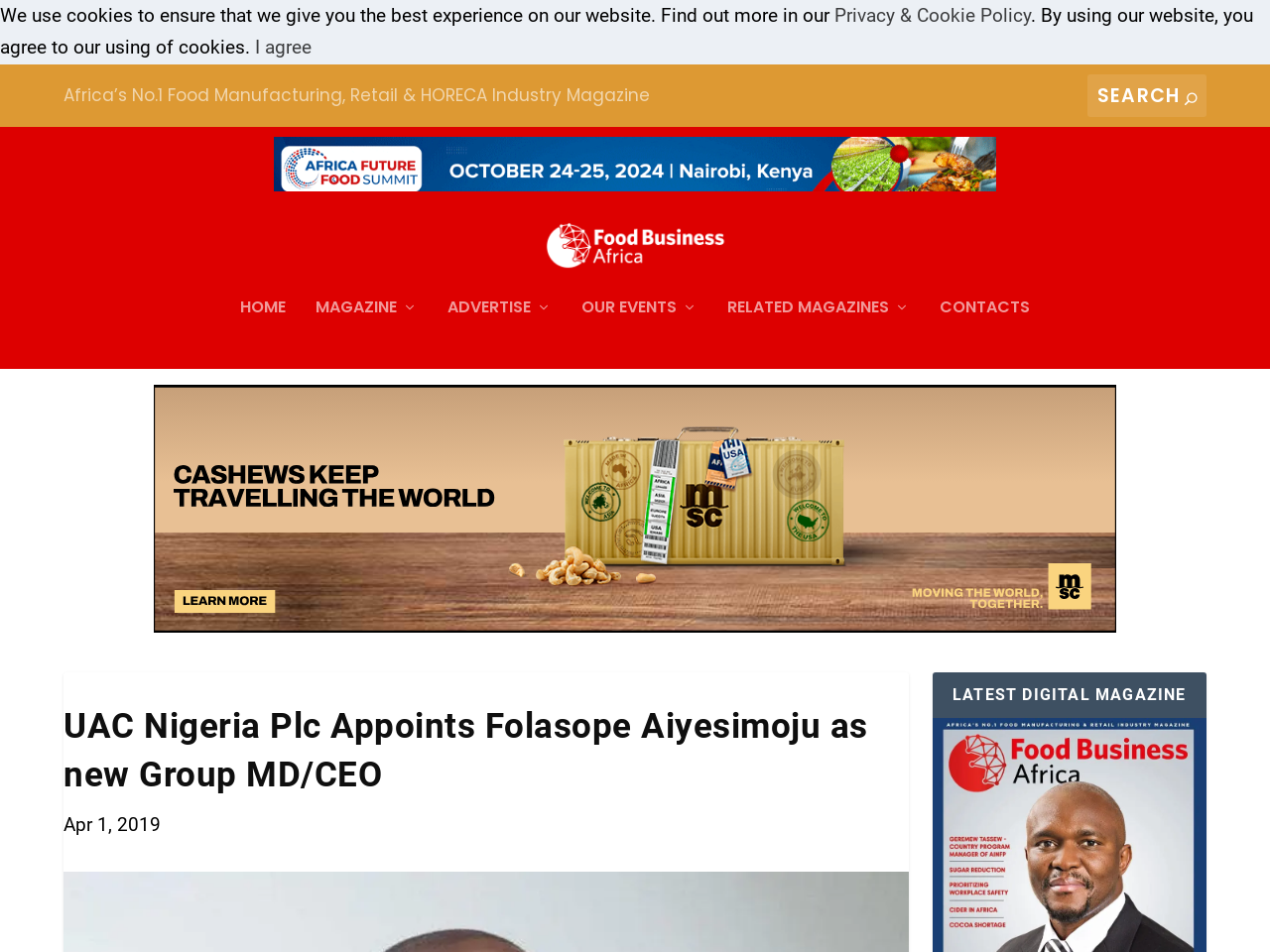Please identify the bounding box coordinates of the element's region that should be clicked to execute the following instruction: "Contact Us". The bounding box coordinates must be four float numbers between 0 and 1, i.e., [left, top, right, bottom].

None